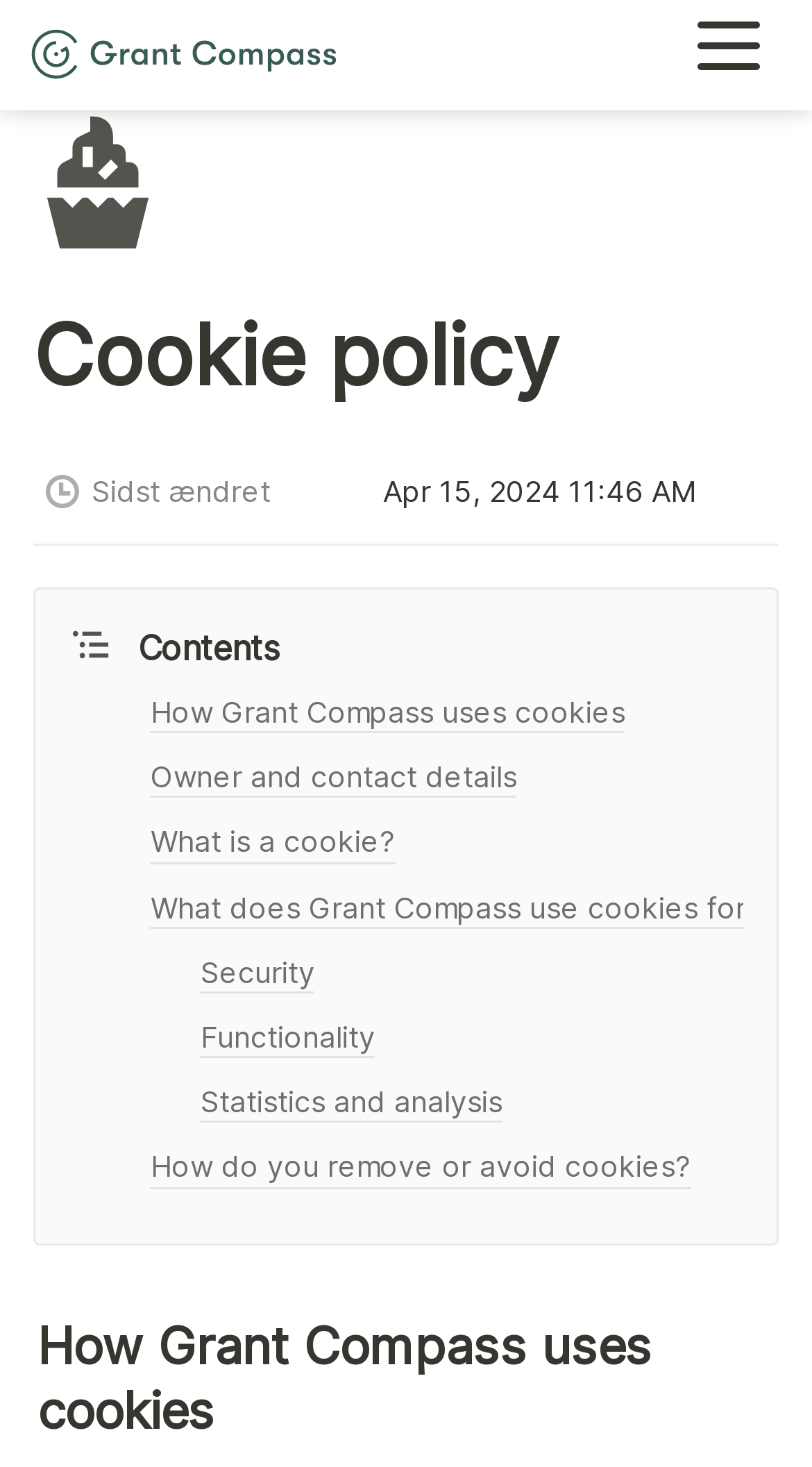Point out the bounding box coordinates of the section to click in order to follow this instruction: "View the contents of the cookie policy".

[0.085, 0.425, 0.139, 0.455]